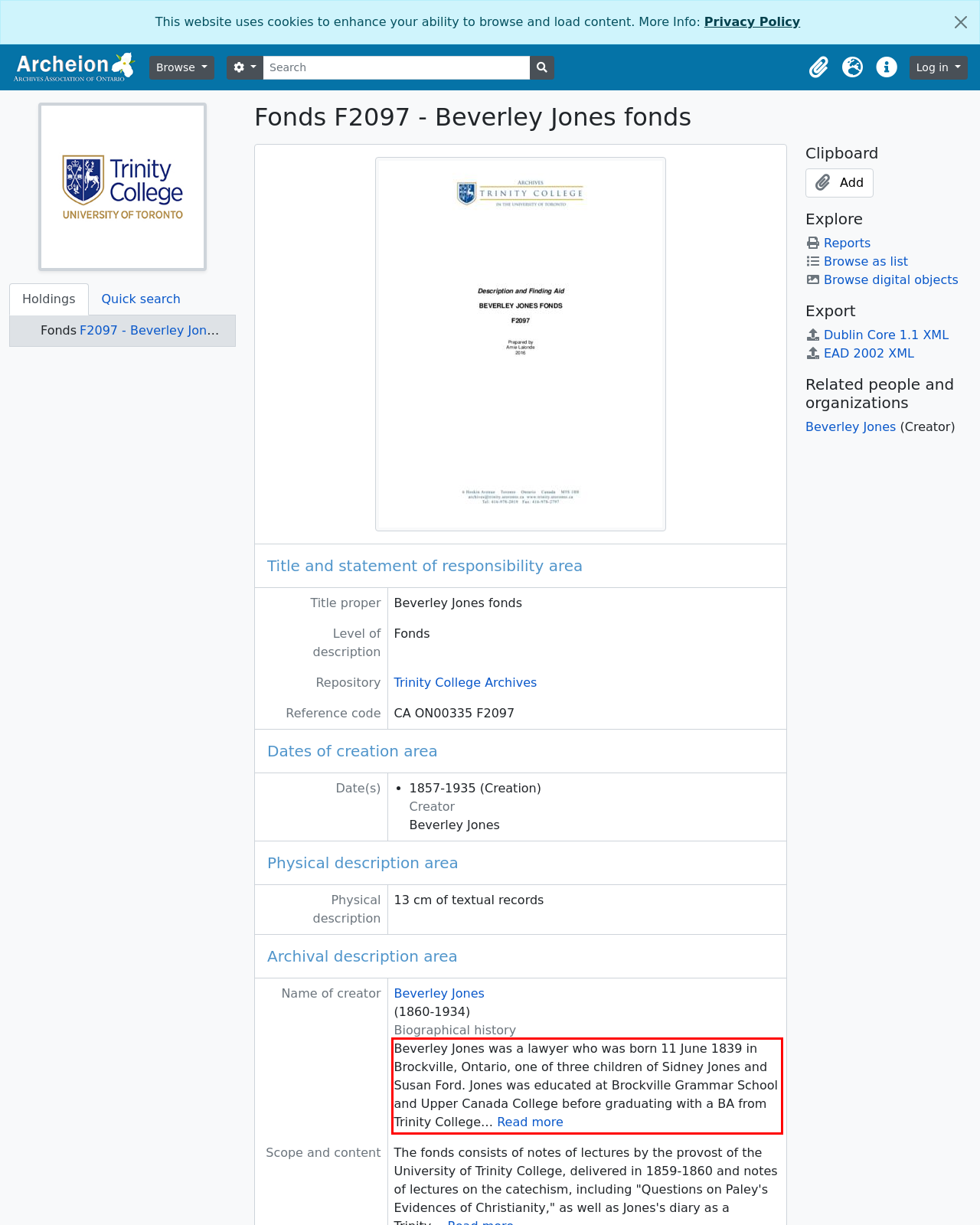You are provided with a screenshot of a webpage that includes a UI element enclosed in a red rectangle. Extract the text content inside this red rectangle.

Beverley Jones was a lawyer who was born 11 June 1839 in Brockville, Ontario, one of three children of Sidney Jones and Susan Ford. Jones was educated at Brockville Grammar School and Upper Canada College before graduating with a BA from Trinity College… Read more